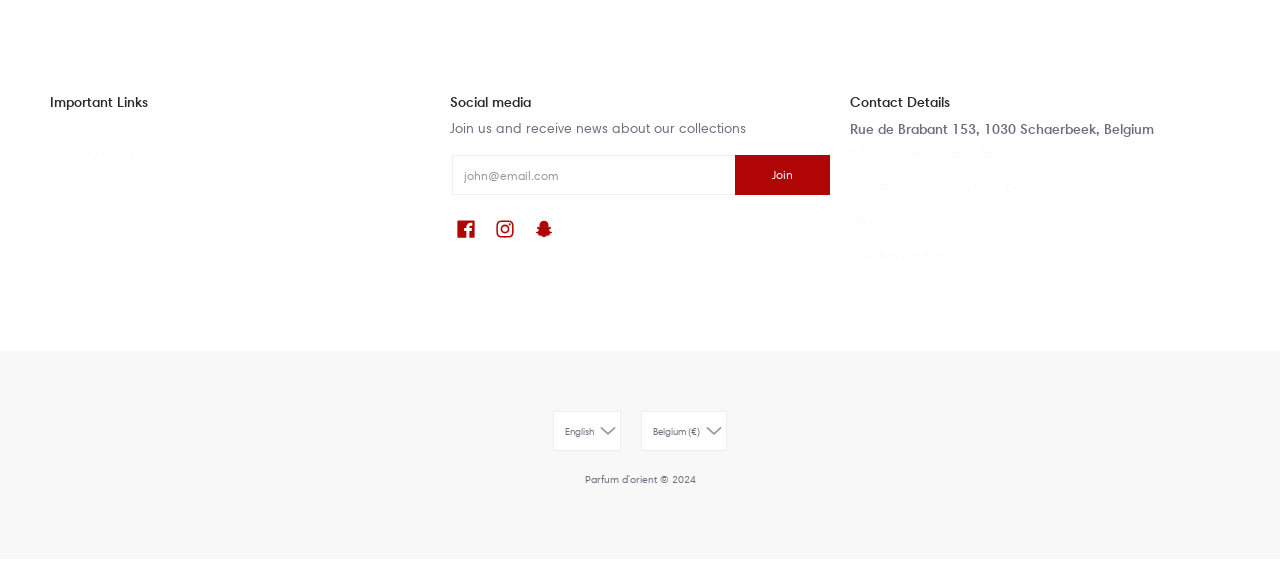Determine the bounding box coordinates for the UI element matching this description: "aria-label="Snapchat" title="Snapchat"".

[0.414, 0.373, 0.436, 0.424]